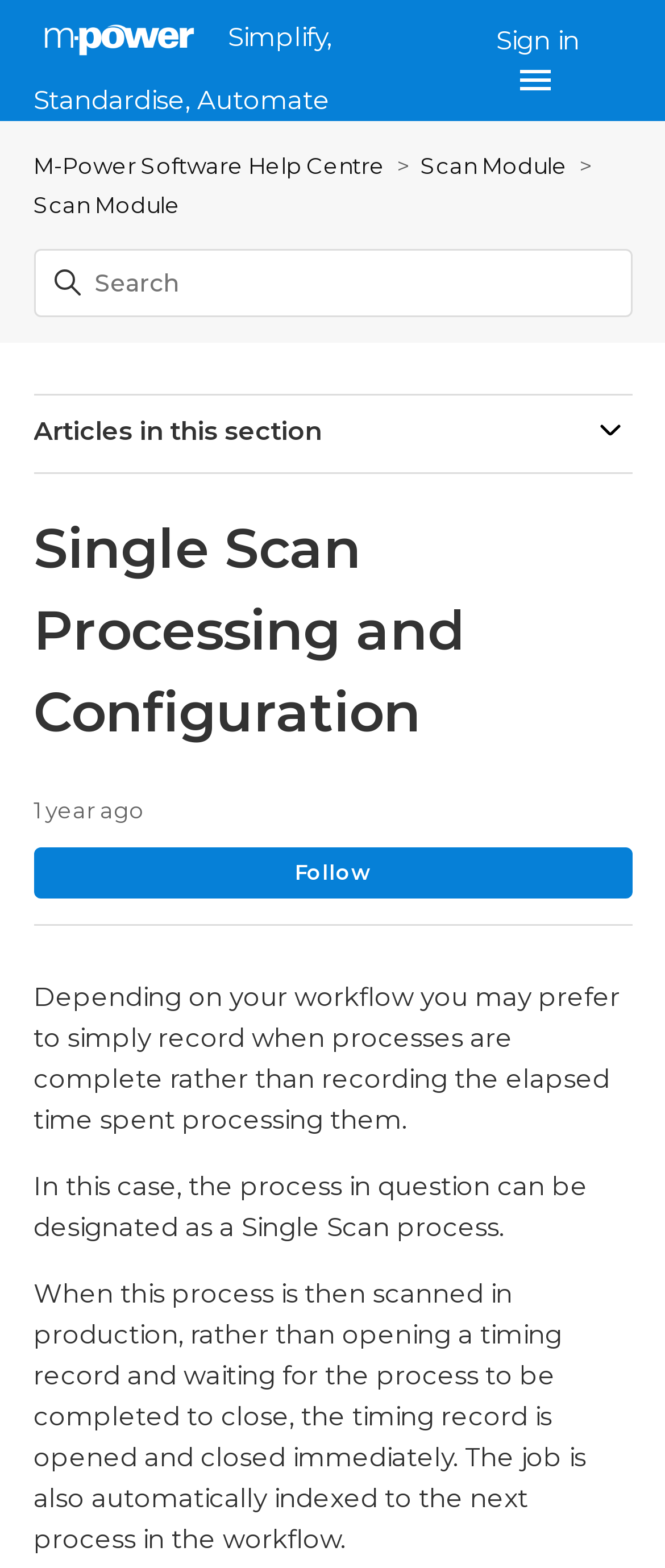Please find and report the bounding box coordinates of the element to click in order to perform the following action: "Follow Article". The coordinates should be expressed as four float numbers between 0 and 1, in the format [left, top, right, bottom].

[0.05, 0.54, 0.95, 0.573]